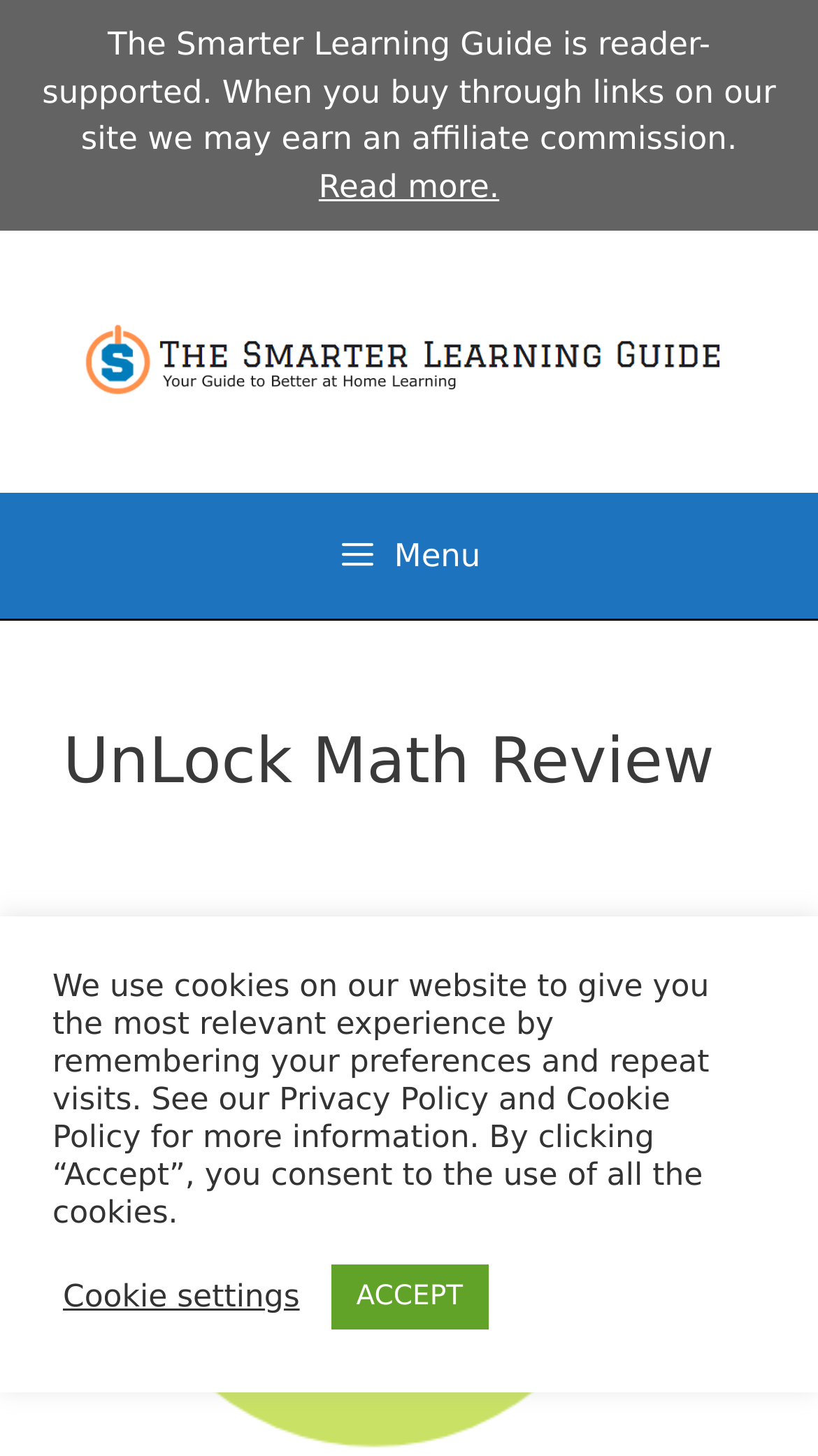What is the name of the website?
Answer with a single word or phrase by referring to the visual content.

The Smarter Learning Guide